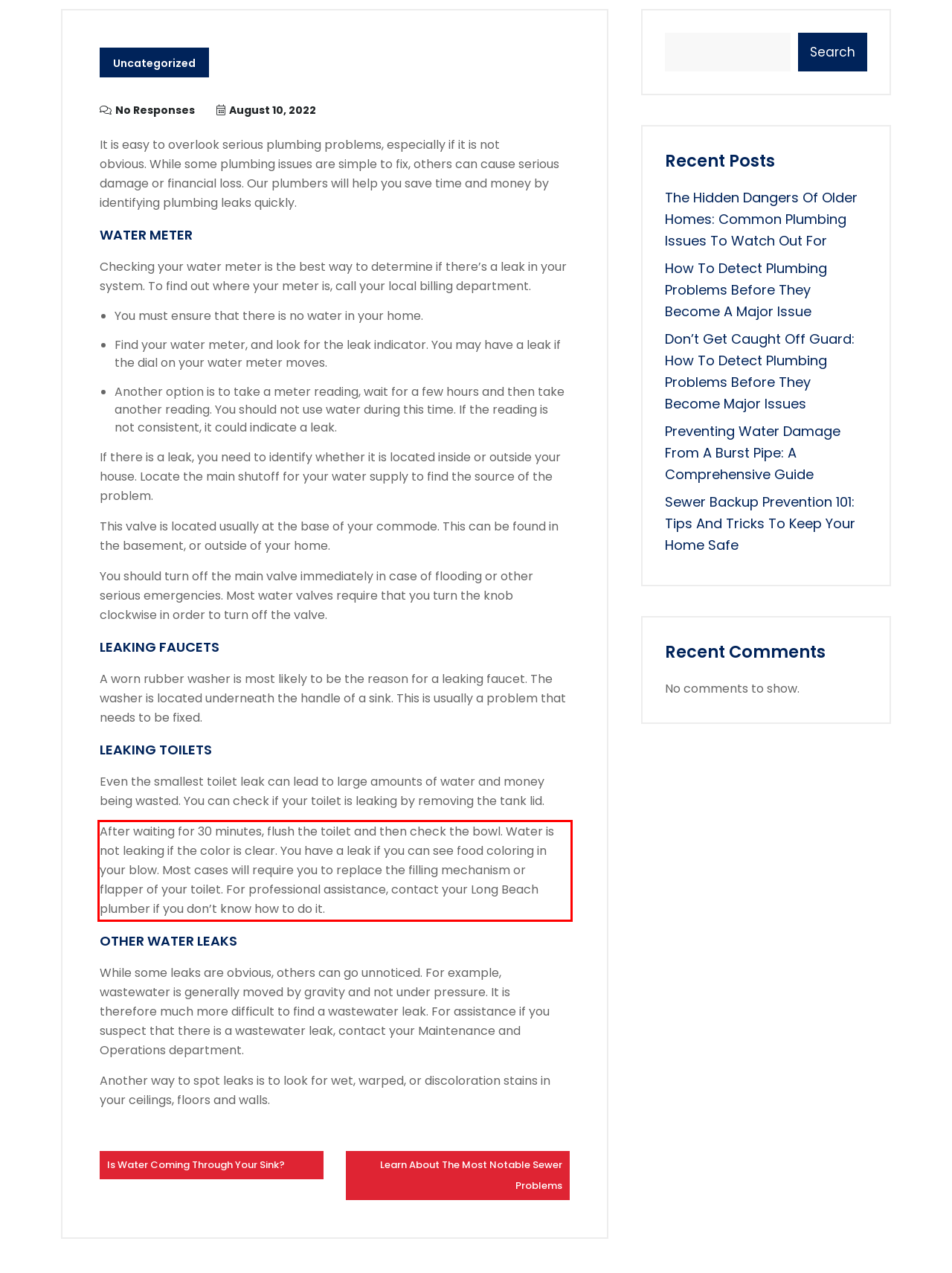There is a UI element on the webpage screenshot marked by a red bounding box. Extract and generate the text content from within this red box.

After waiting for 30 minutes, flush the toilet and then check the bowl. Water is not leaking if the color is clear. You have a leak if you can see food coloring in your blow. Most cases will require you to replace the filling mechanism or flapper of your toilet. For professional assistance, contact your Long Beach plumber if you don’t know how to do it.